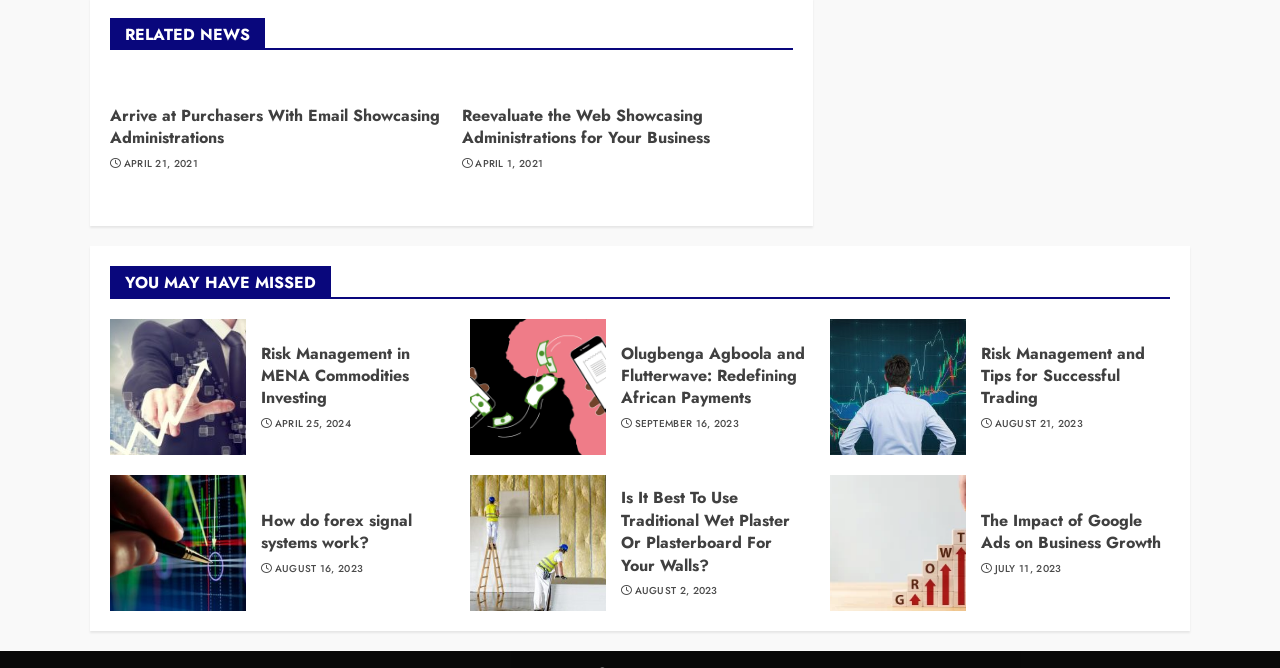Using the given description, provide the bounding box coordinates formatted as (top-left x, top-left y, bottom-right x, bottom-right y), with all values being floating point numbers between 0 and 1. Description: August 16, 2023

[0.215, 0.841, 0.284, 0.862]